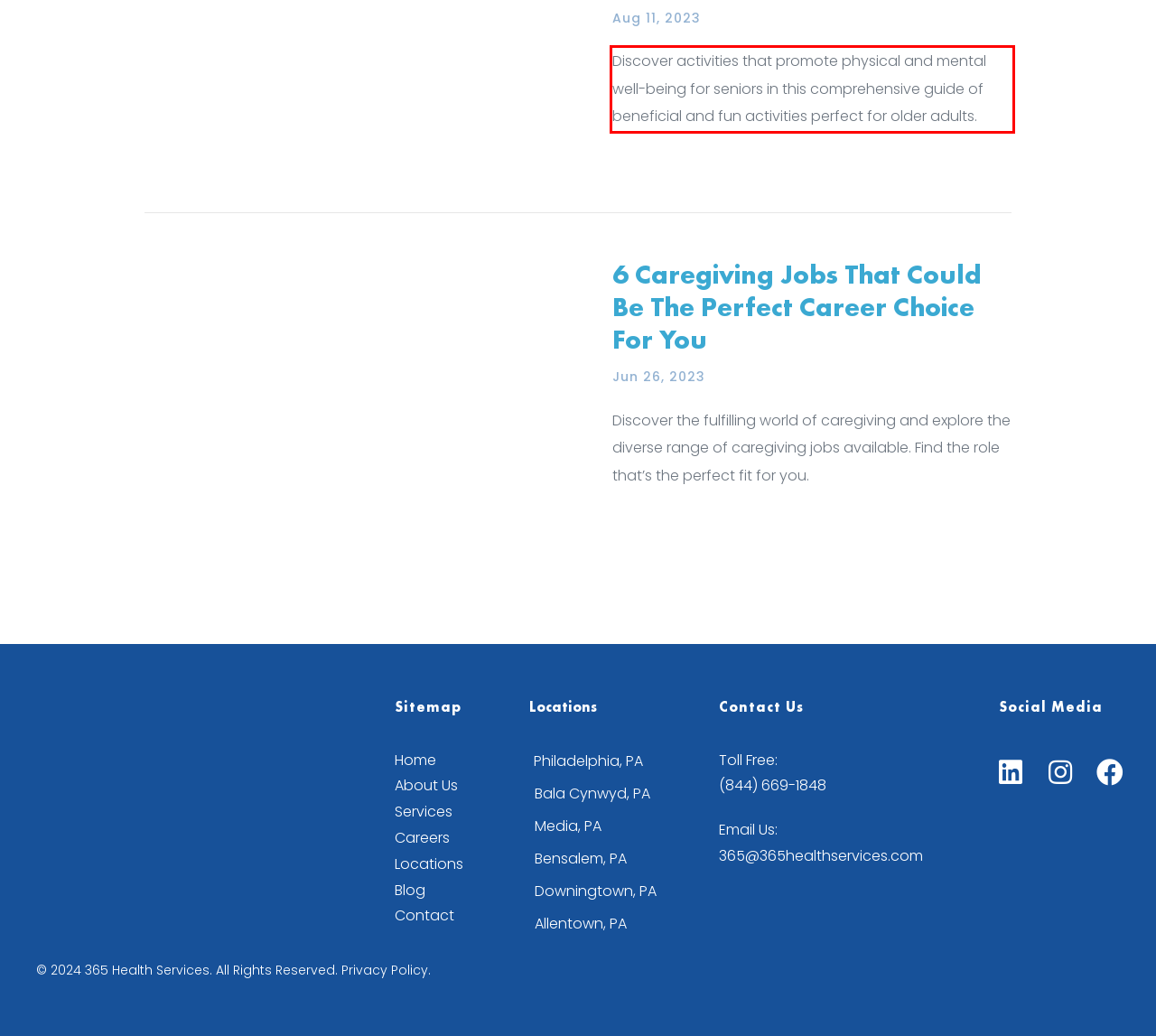Given a screenshot of a webpage, identify the red bounding box and perform OCR to recognize the text within that box.

Discover activities that promote physical and mental well-being for seniors in this comprehensive guide of beneficial and fun activities perfect for older adults.